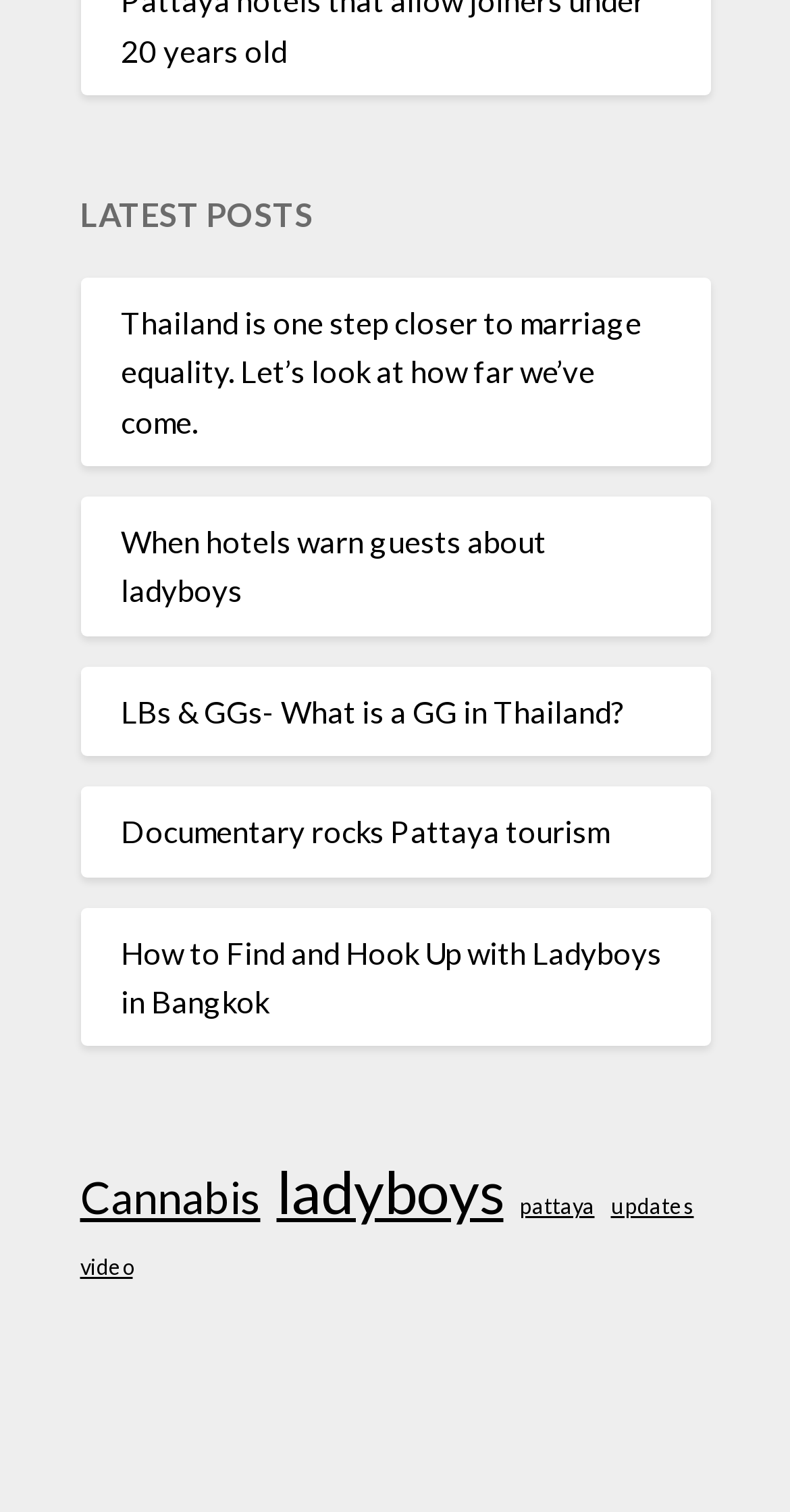What is the category with the most items?
Please craft a detailed and exhaustive response to the question.

By examining the links on the webpage, I found that the category 'ladyboys' has 3 items, which is the highest number of items among all categories.